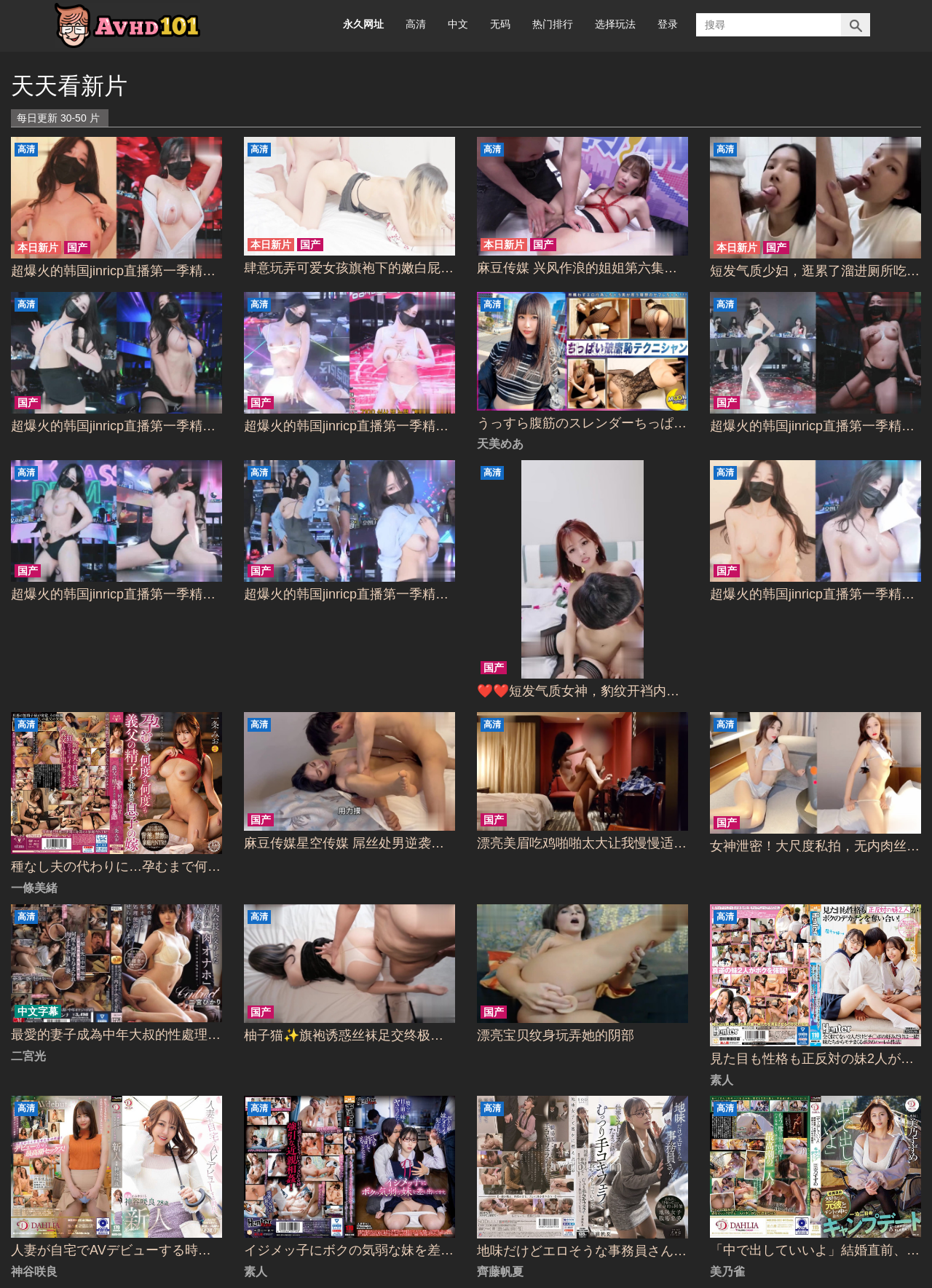What is the purpose of the textbox at the top-right corner of the webpage?
Please look at the screenshot and answer using one word or phrase.

Search